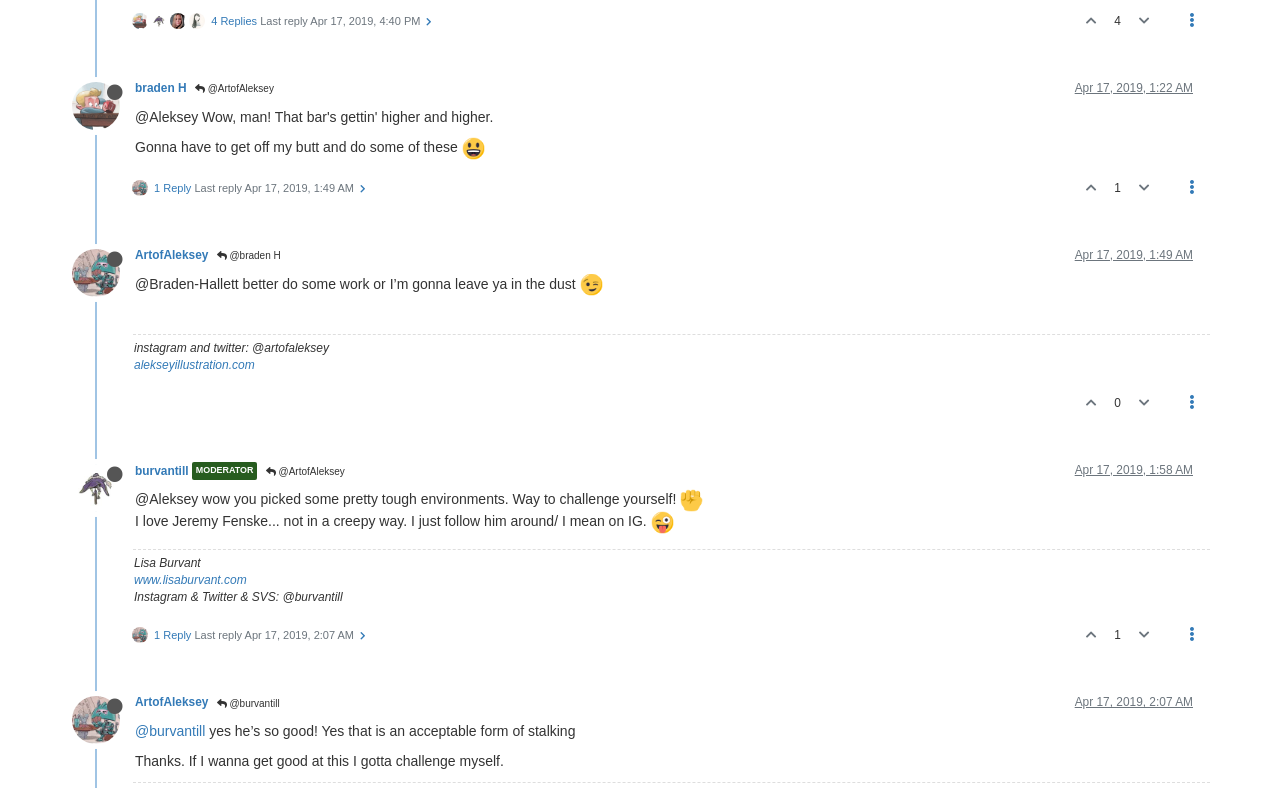Determine the coordinates of the bounding box that should be clicked to complete the instruction: "Visit Lisa Burvant's website". The coordinates should be represented by four float numbers between 0 and 1: [left, top, right, bottom].

[0.105, 0.727, 0.193, 0.745]